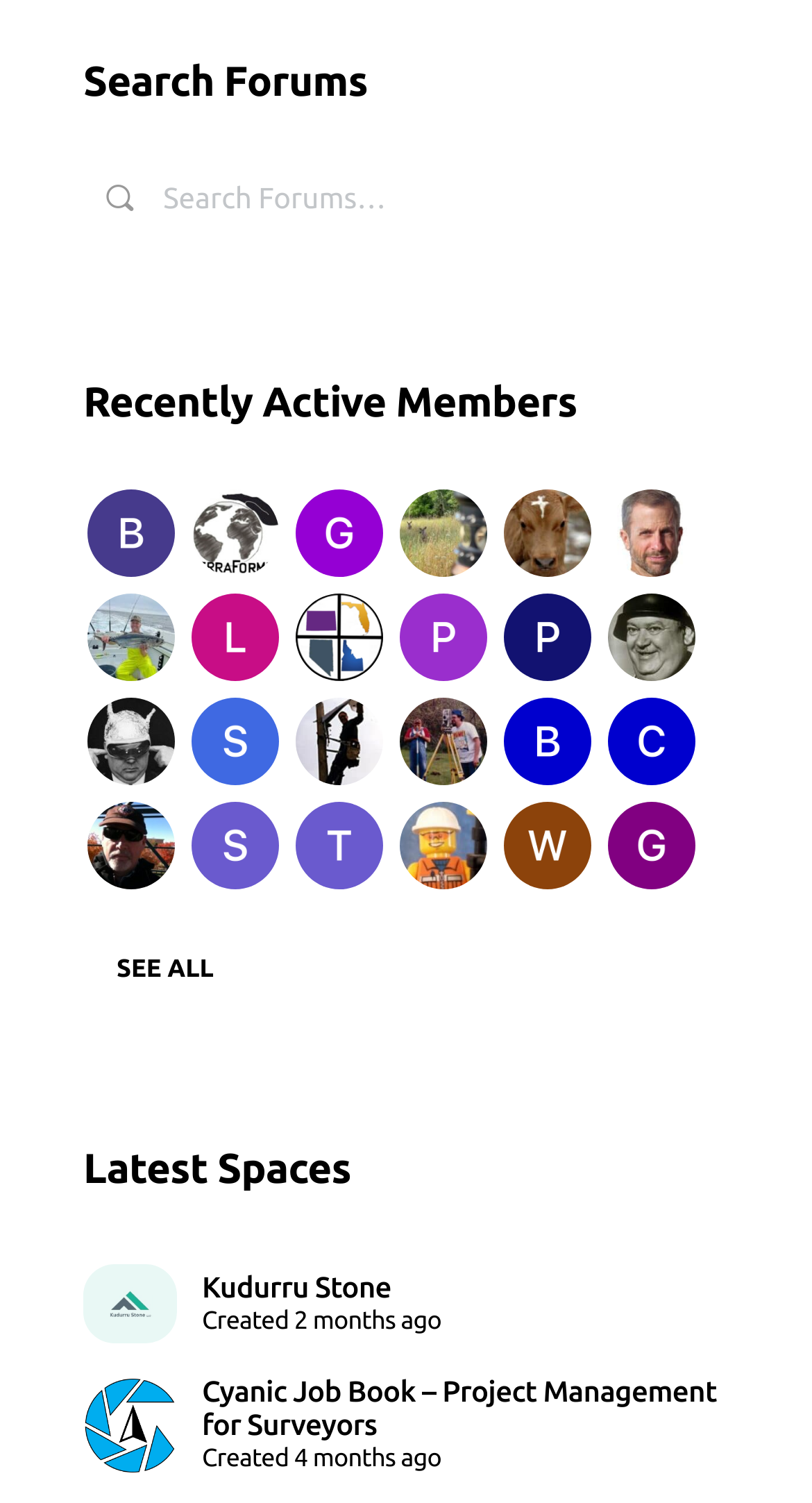What is the text of the 'SEE ALL' link?
Please provide a single word or phrase as your answer based on the image.

SEE ALL